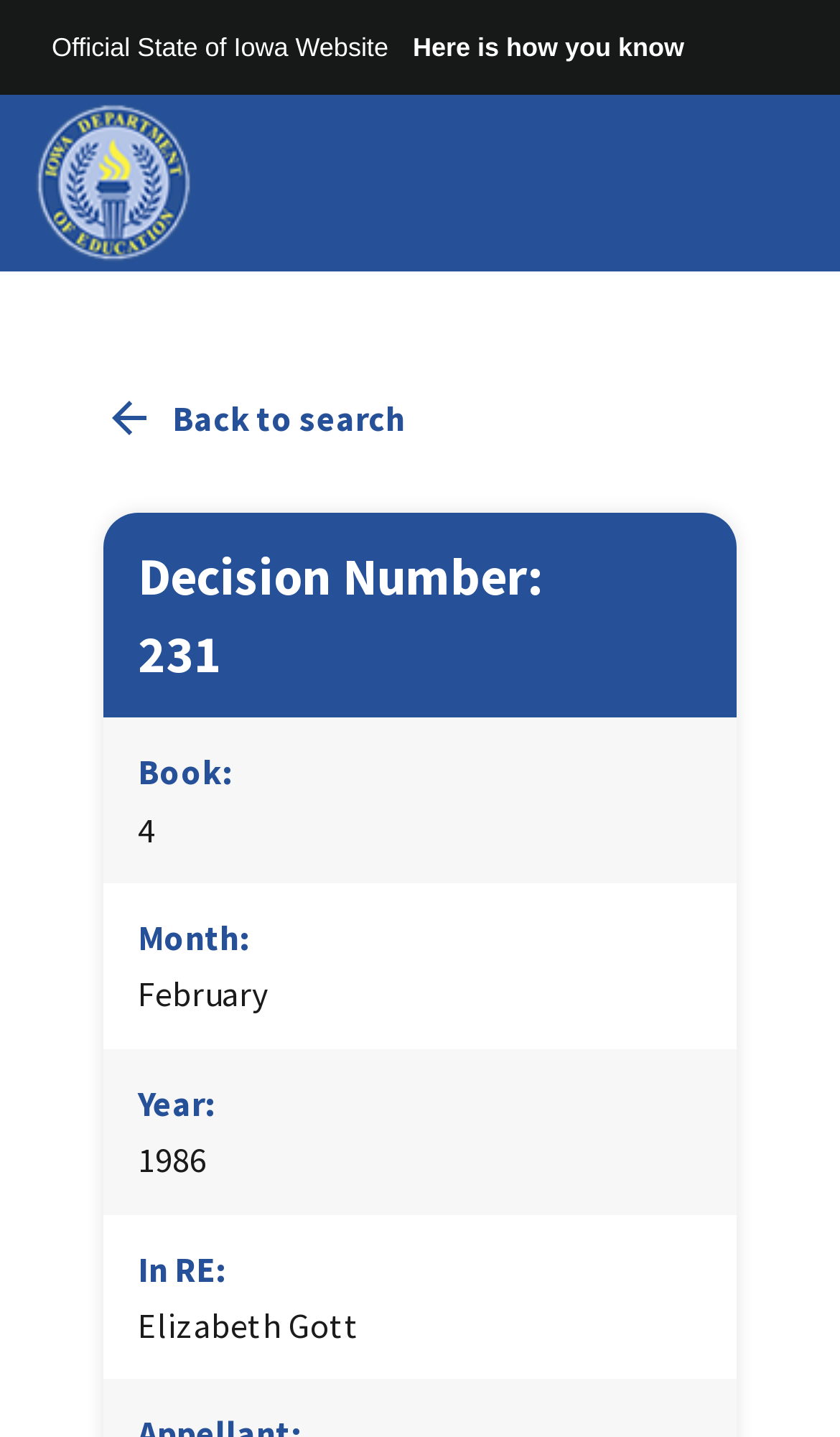Describe all significant elements and features of the webpage.

The webpage is about a specific decision, Book 4 Decision 231, from the Iowa Department of Education - Appeals and Decisions. At the top left of the page, there is a small image, and next to it, the text "Official State of Iowa Website" is displayed. On the top right, there is a link "Here is how you know" and a button labeled "MENU". 

Below the top section, there is a navigation breadcrumb section that spans most of the page width. Underneath the breadcrumb, there is a link "Back to search" on the left side. 

The main content of the page is organized into a series of labeled fields, each with a corresponding value. These fields include "Decision Number" with the value "231", "Book" with the value "4", "Month" with the value "February", "Year" with the value "1986", "In RE" with the value "Elizabeth Gott". These fields are arranged vertically, with the labels on the left and the values on the right.